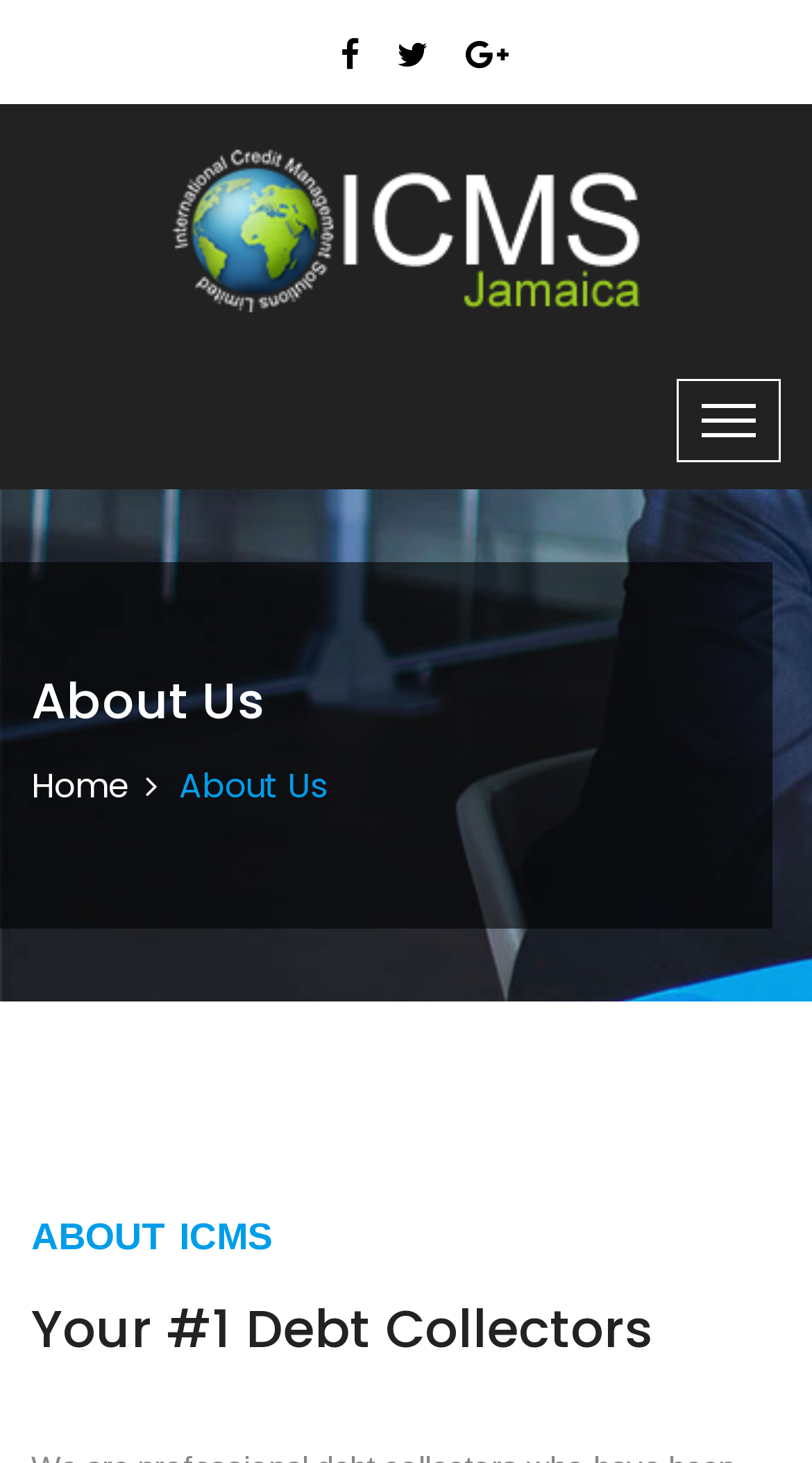Based on the description "aria-label="Toggle navigation"", find the bounding box of the specified UI element.

[0.833, 0.259, 0.962, 0.316]